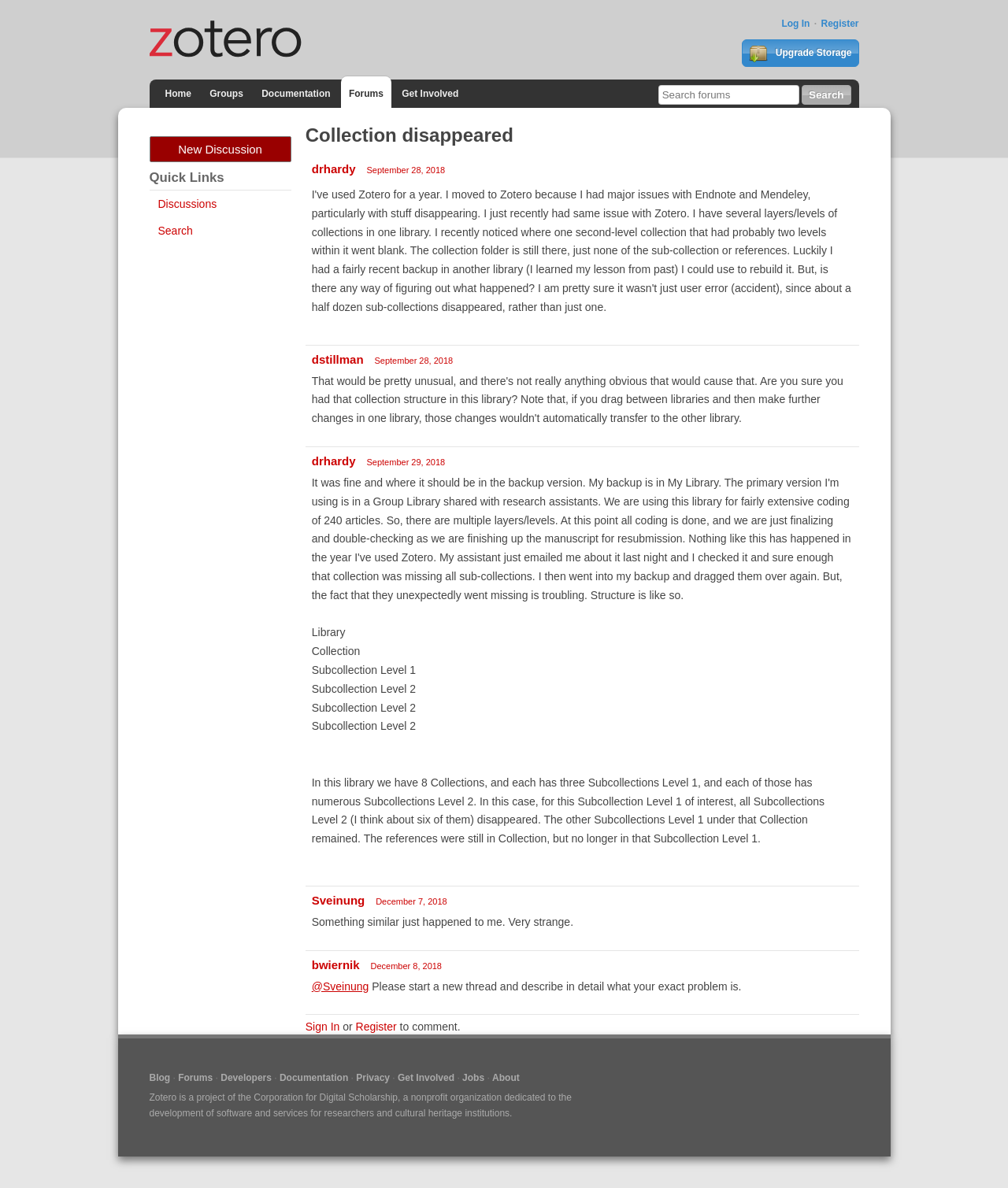How many collections are in the library?
Look at the screenshot and respond with one word or a short phrase.

8